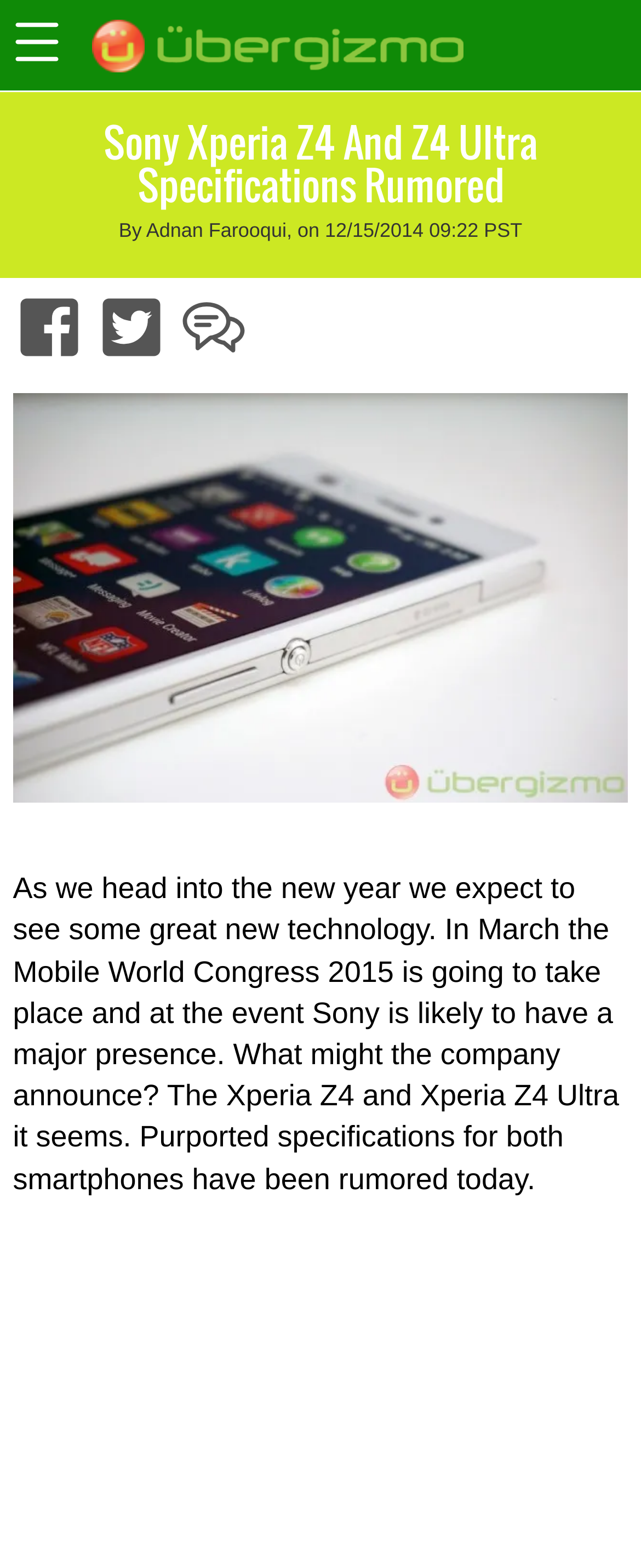What is the purpose of the article?
Can you offer a detailed and complete answer to this question?

I inferred this from the content of the article, which presents rumored specifications of the Sony Xperia Z4 and Z4 Ultra smartphones, indicating that the purpose of the article is to discuss and share this information.